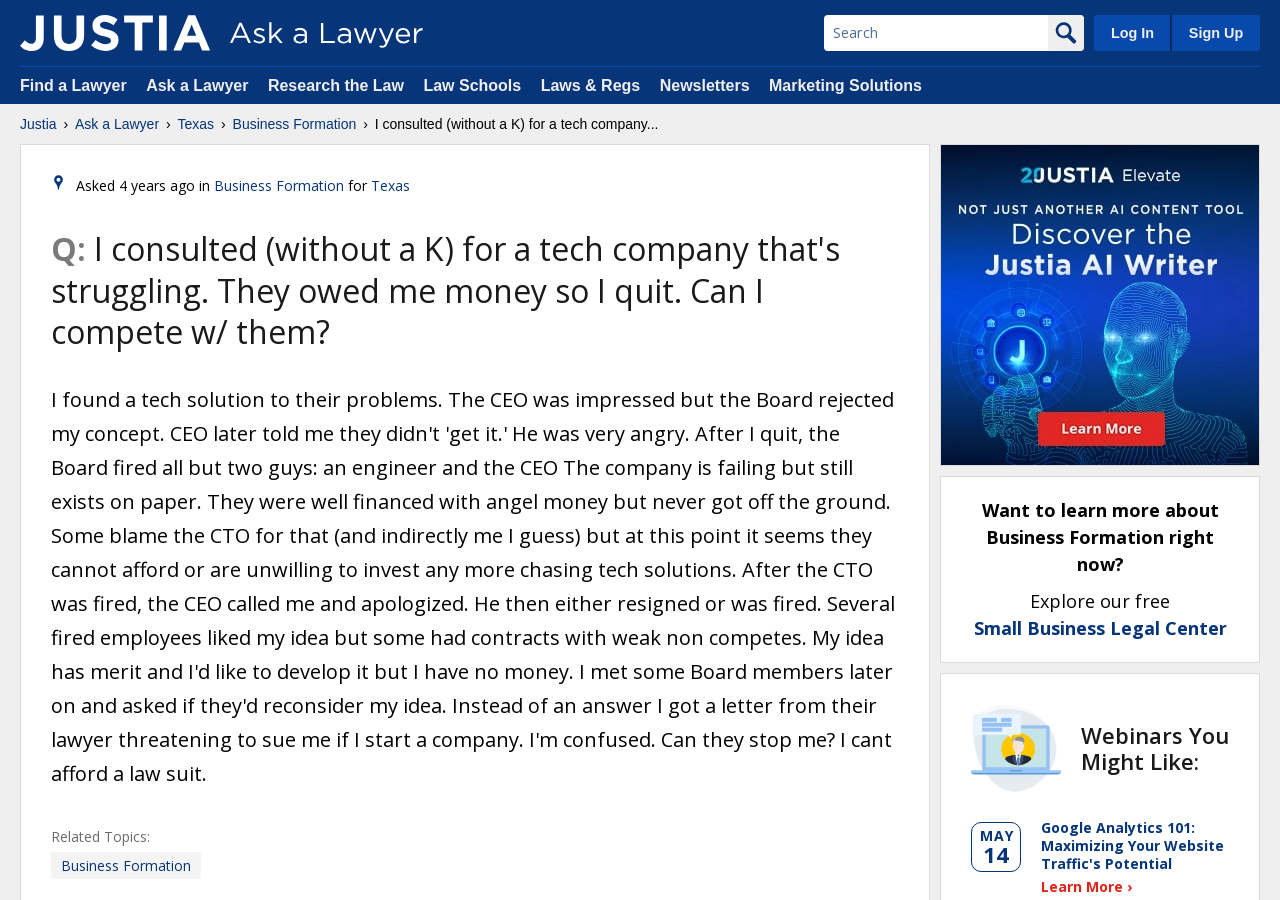Articulate a detailed summary of the webpage's content and design.

This webpage appears to be a question-and-answer forum, specifically focused on Texas business formation questions. At the top left of the page, there is a logo and a link to "Justia" alongside a search bar and a "Log In" and "Sign Up" button. Below this, there are several links to different sections of the website, including "Find a Lawyer", "Ask a Lawyer", "Research the Law", and more.

The main content of the page is a question posed by a user, "I consulted (without a K) for a tech company that's struggling. They owed me money so I quit. Can I compete w/ them?" which is displayed in a large font size. Below this, there is information about when the question was asked, including the date and time.

To the right of the question, there is a section titled "Related Topics" with a link to "Business Formation". Further down the page, there is a promotional section advertising the "Justia AI Writer" tool, accompanied by an image.

In the lower half of the page, there is a section that appears to be related to the topic of business formation, with a heading that asks if the user wants to learn more about the topic. There are links to explore the "Small Business Legal Center" and to view webinars on related topics. The page also displays a list of upcoming webinars, including one on "Google Analytics 101: Maximizing Your Website Traffic's Potential".